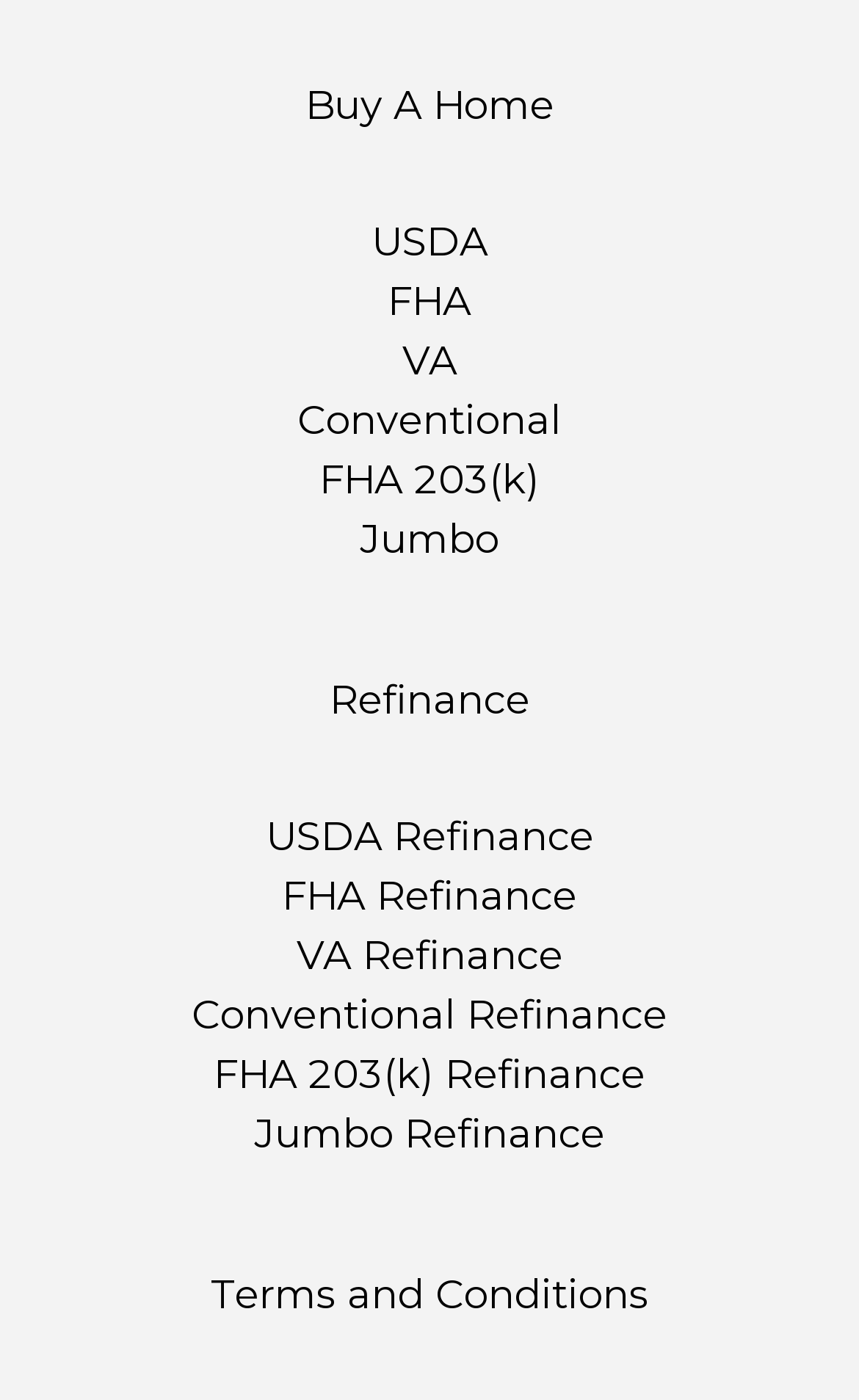How many links are there on the webpage? Based on the screenshot, please respond with a single word or phrase.

14